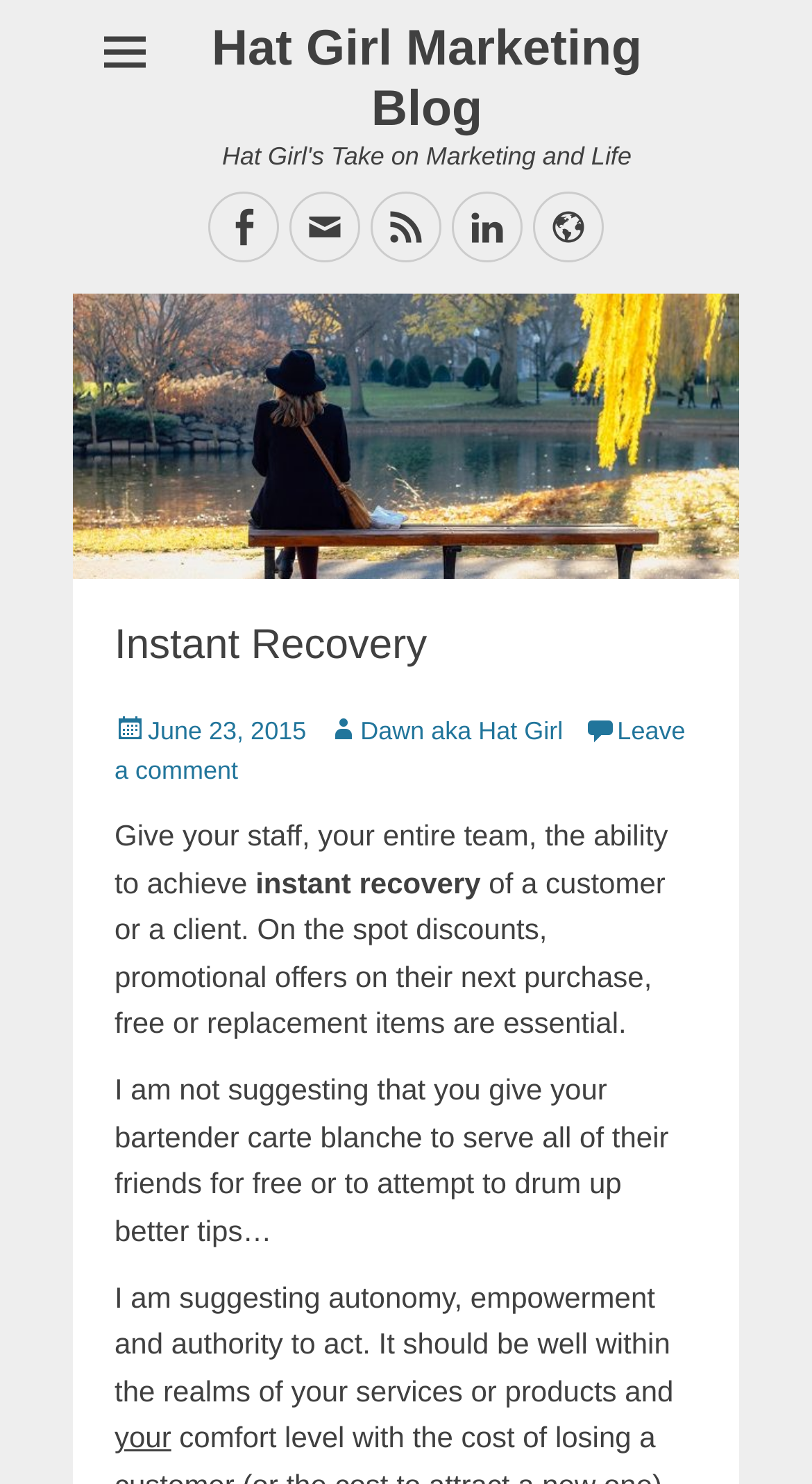Bounding box coordinates are to be given in the format (top-left x, top-left y, bottom-right x, bottom-right y). All values must be floating point numbers between 0 and 1. Provide the bounding box coordinate for the UI element described as: Leave a comment

[0.141, 0.483, 0.844, 0.529]